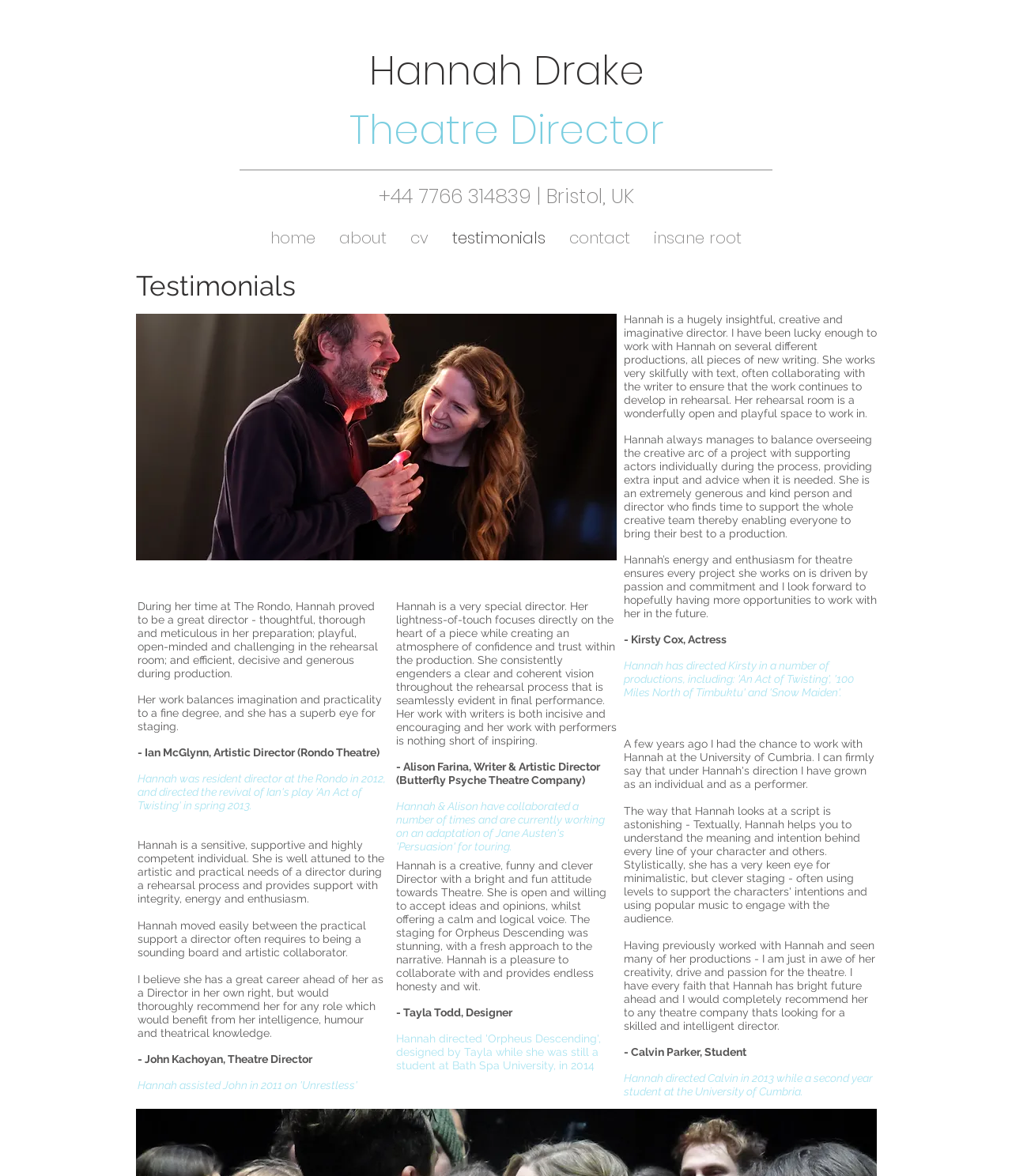How many testimonials are on the webpage? From the image, respond with a single word or brief phrase.

6